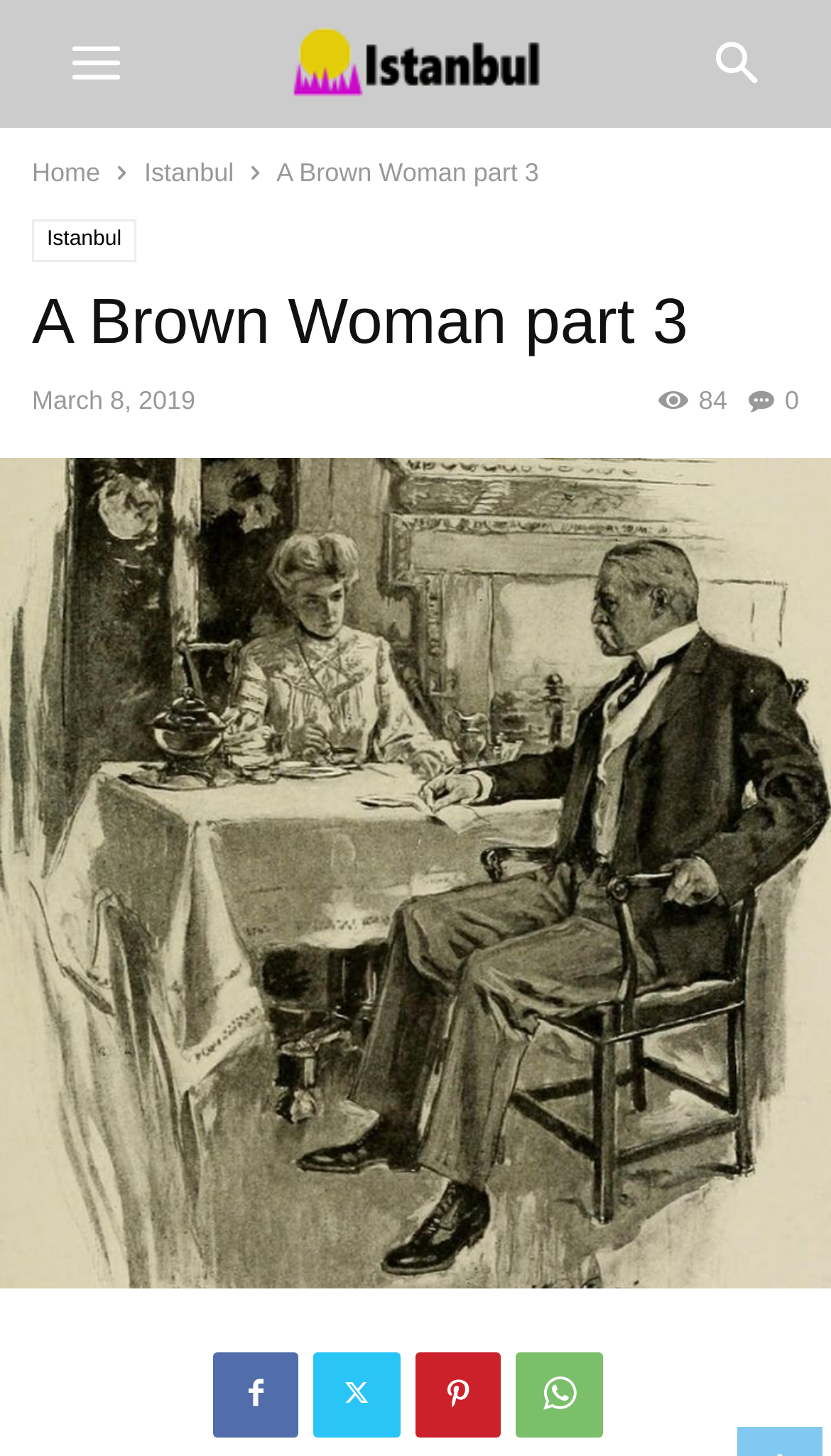Find the bounding box coordinates for the HTML element described as: "WhatsApp". The coordinates should consist of four float values between 0 and 1, i.e., [left, top, right, bottom].

[0.621, 0.928, 0.726, 0.987]